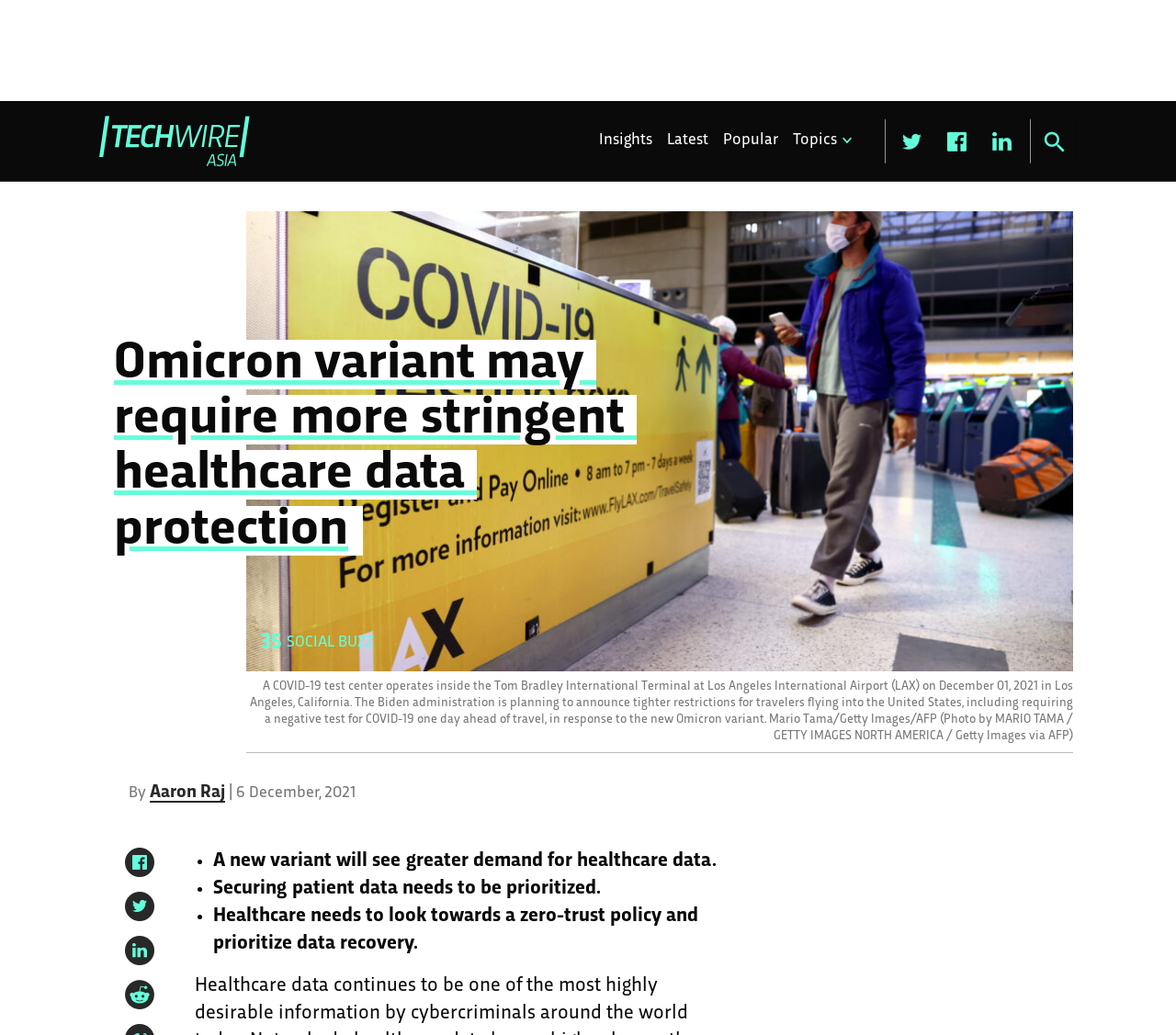Please answer the following question using a single word or phrase: 
What is the text on the top-left image?

Omicron variant